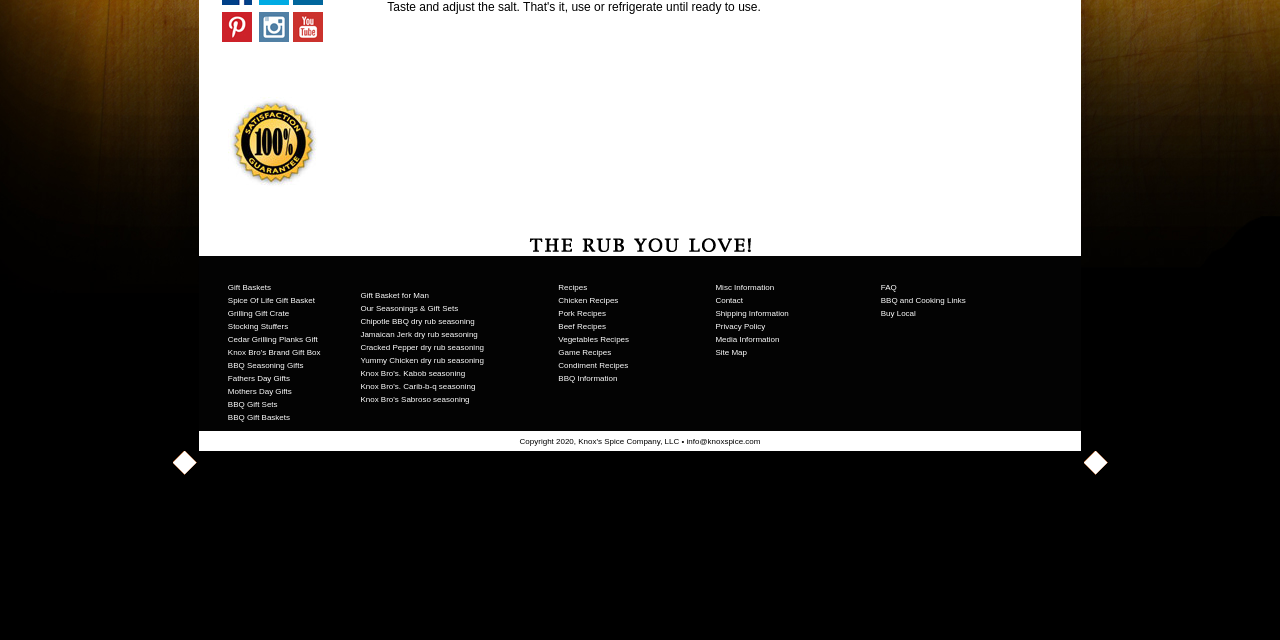Locate and provide the bounding box coordinates for the HTML element that matches this description: "alt="Pinterest"".

[0.172, 0.052, 0.198, 0.073]